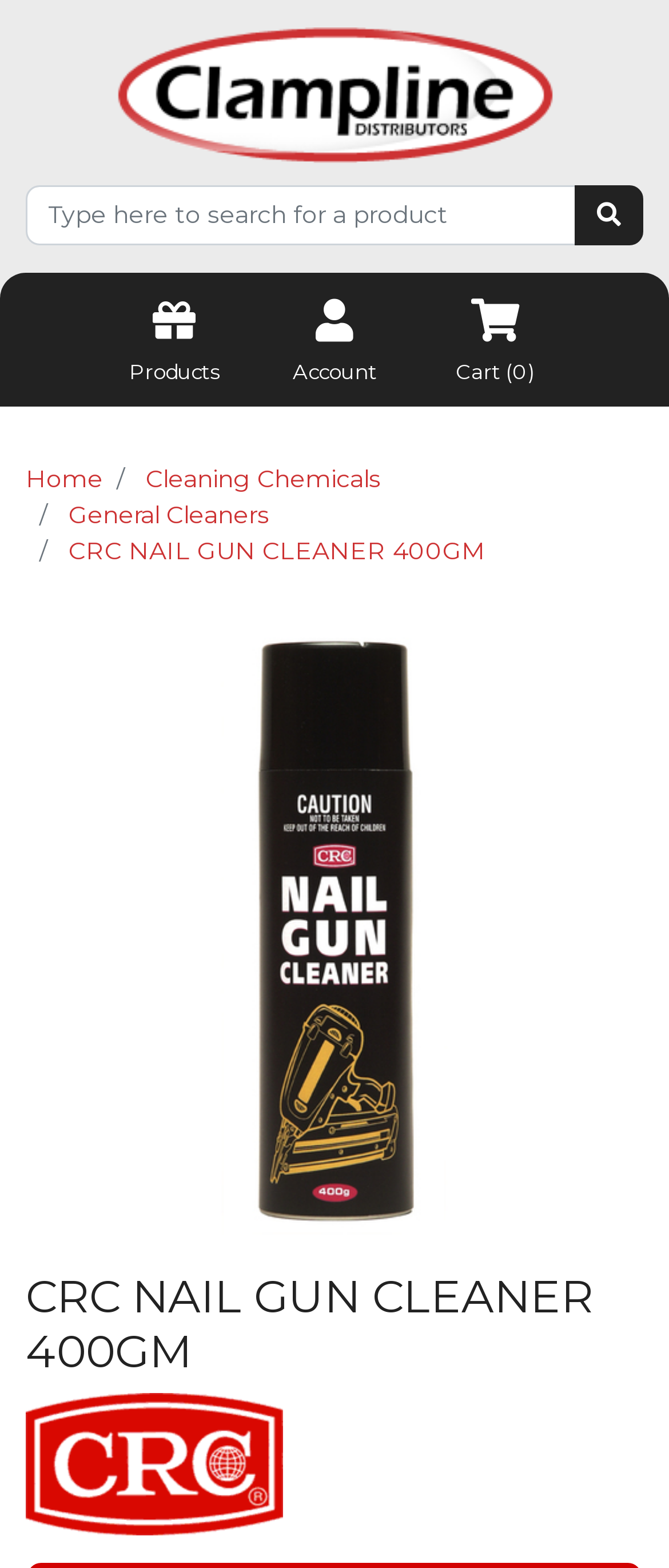Utilize the details in the image to give a detailed response to the question: What is the icon next to the 'Cart' link?

I found the link element with the description 'Cart (0)' and noticed that it has an icon represented by the Unicode character 'uf07a'.